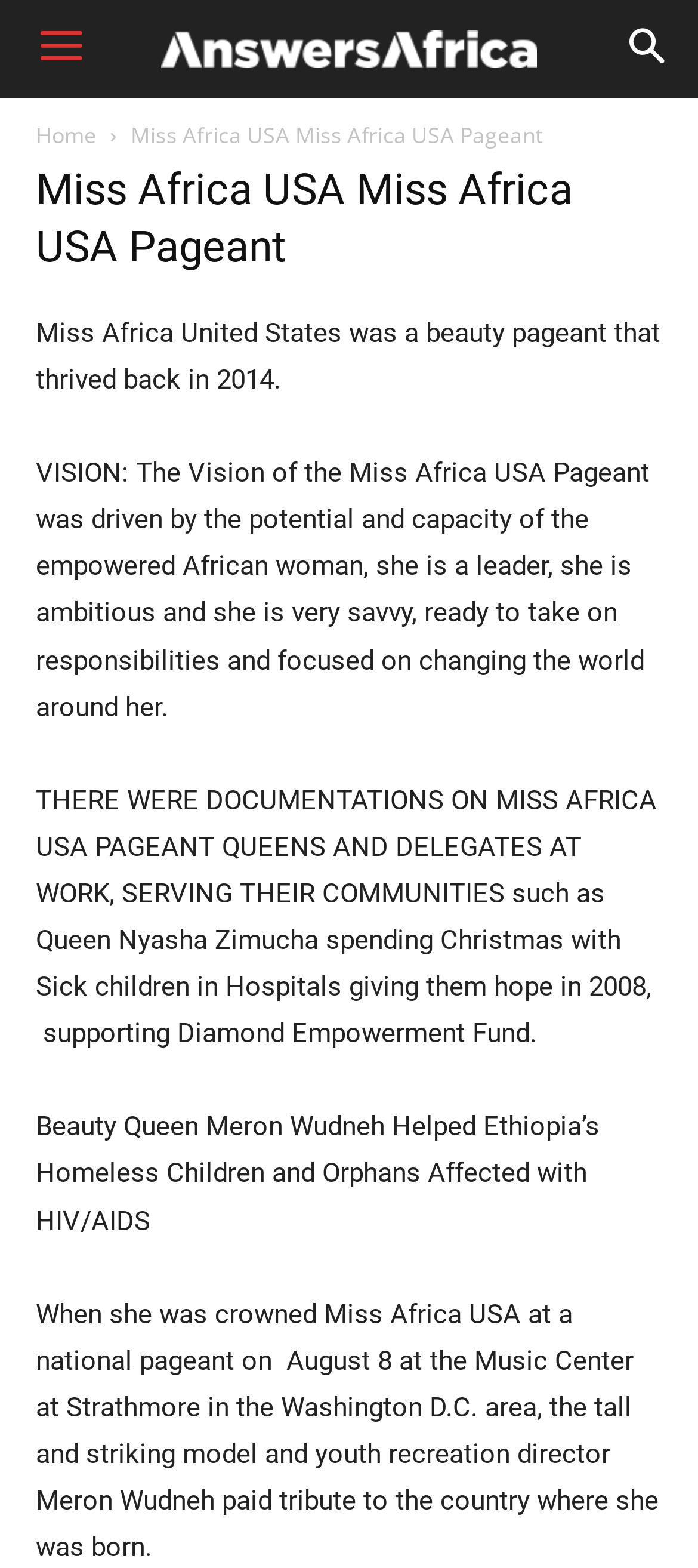What is the name of the beauty pageant?
Could you answer the question in a detailed manner, providing as much information as possible?

The name of the beauty pageant can be found in the StaticText element with the text 'Miss Africa USA Miss Africa USA Pageant' which is also the title of the webpage.